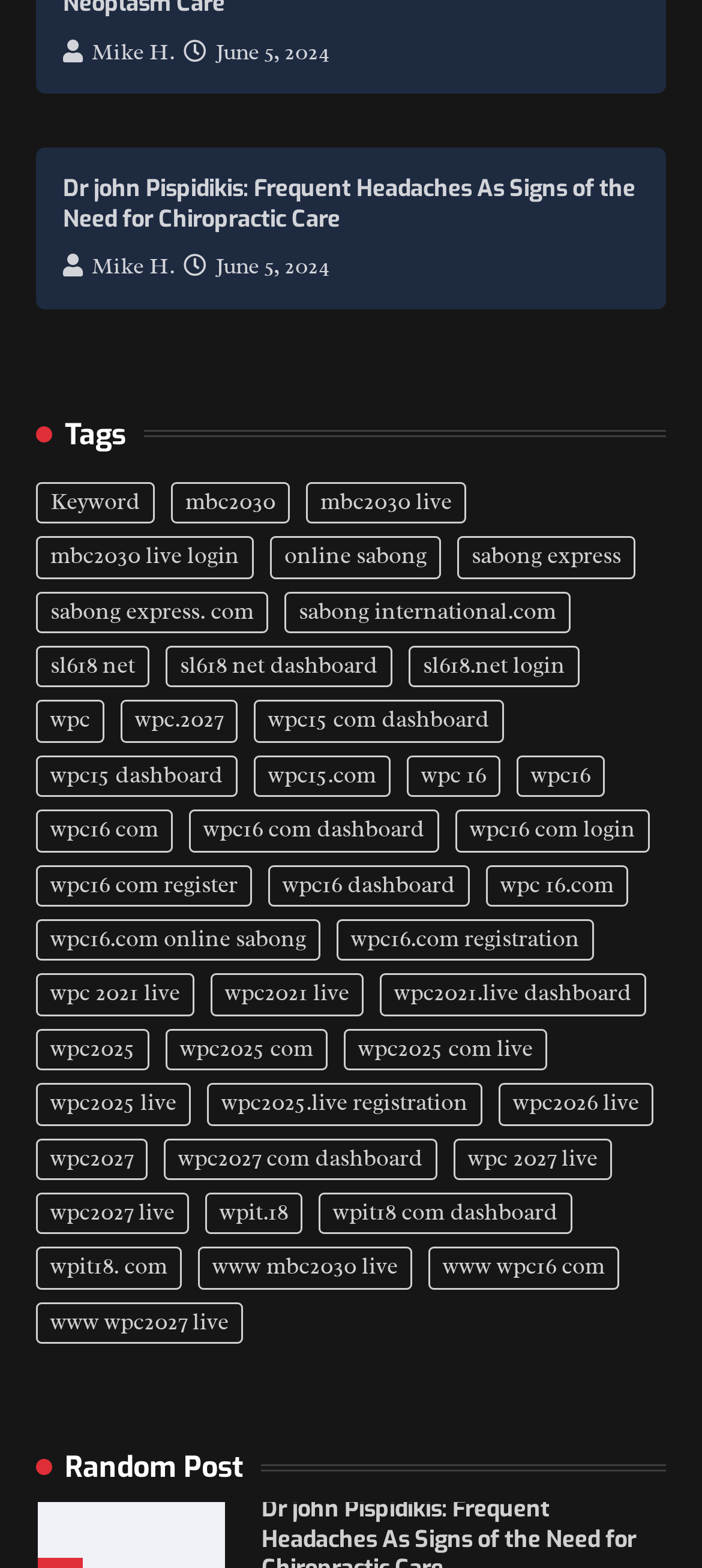What is the title of the random post section?
Refer to the image and respond with a one-word or short-phrase answer.

Random Post